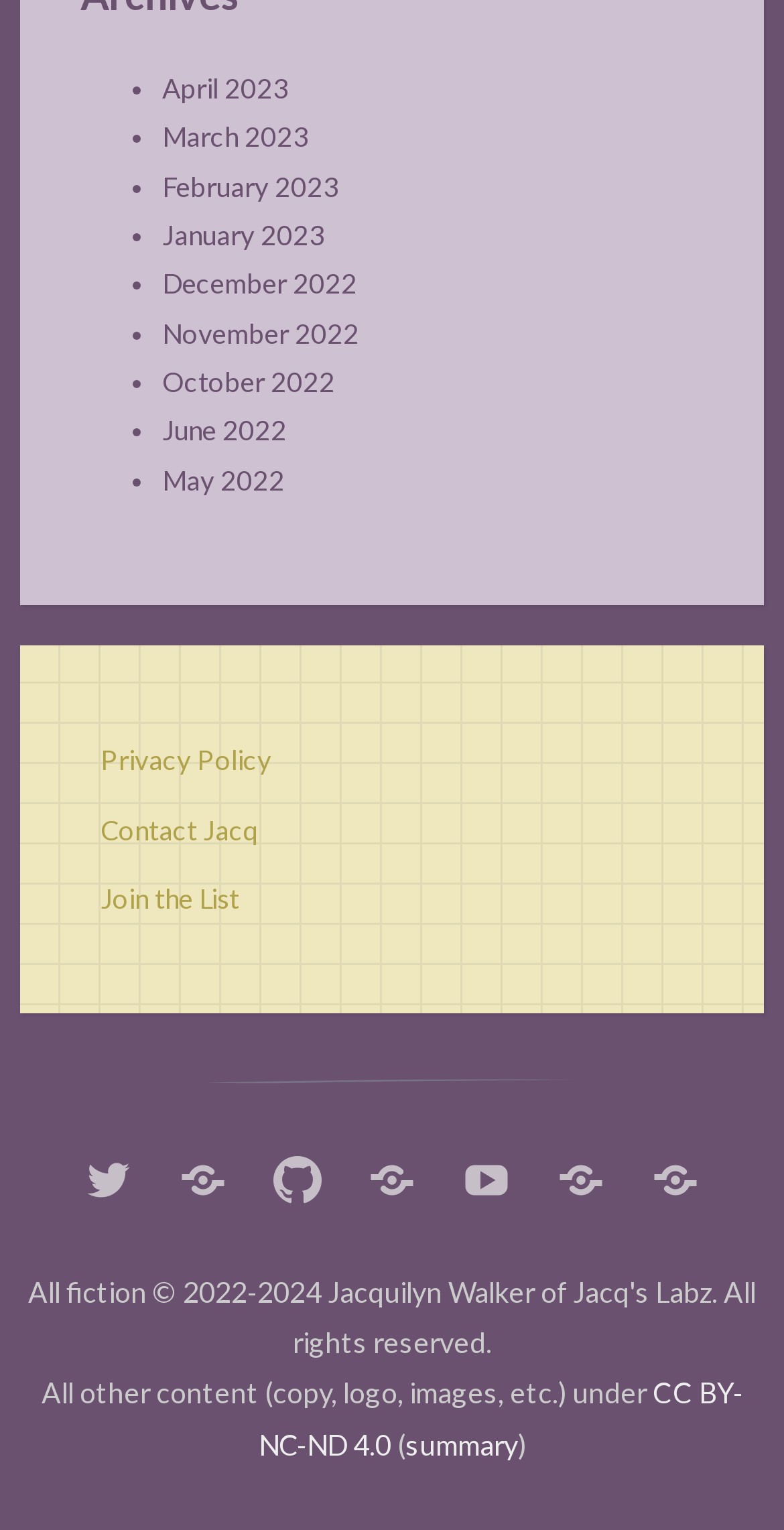What are the months listed on the webpage?
Please use the visual content to give a single word or phrase answer.

Months from 2022 to 2023